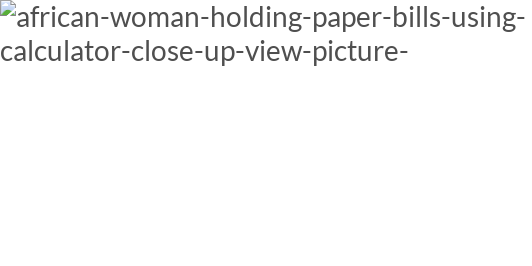What is the woman using with the other hand?
Refer to the screenshot and respond with a concise word or phrase.

A calculator